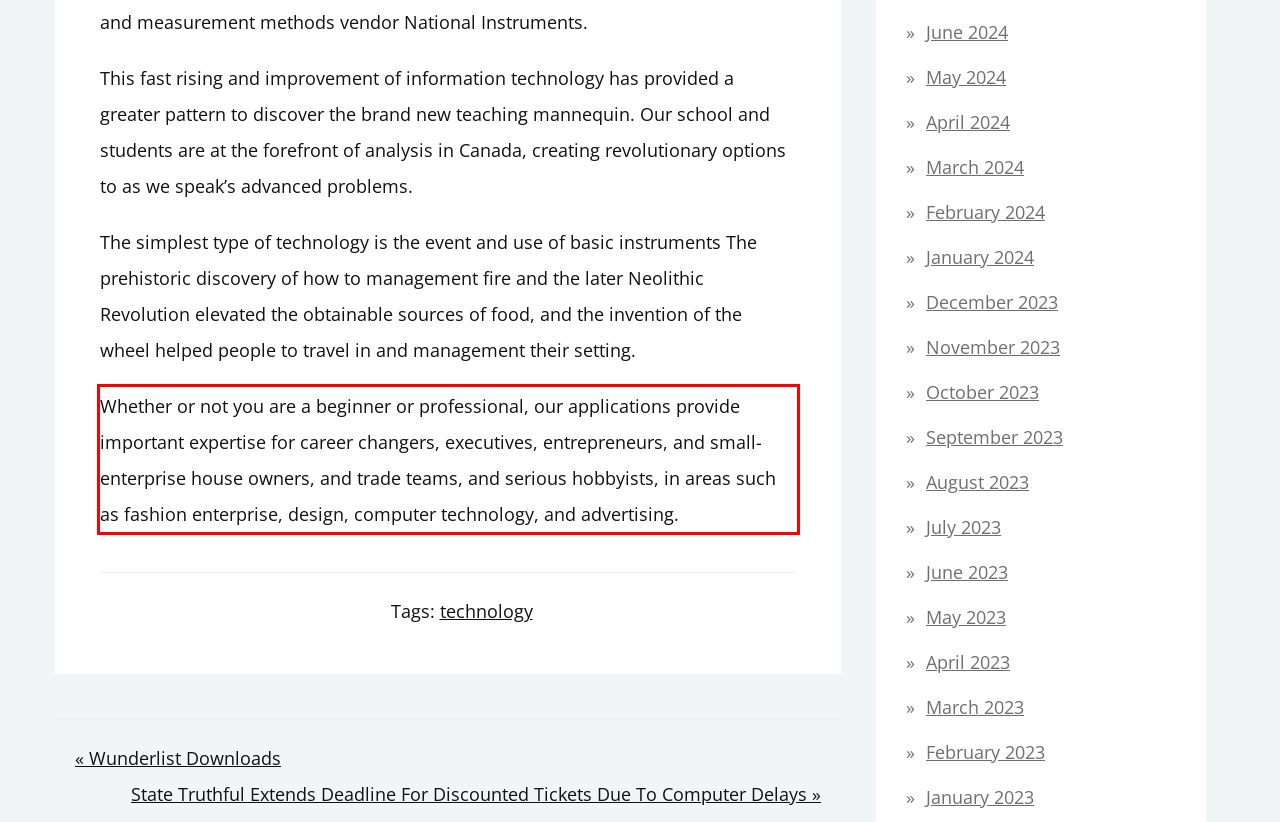Using the provided webpage screenshot, identify and read the text within the red rectangle bounding box.

Whether or not you are a beginner or professional, our applications provide important expertise for career changers, executives, entrepreneurs, and small-enterprise house owners, and trade teams, and serious hobbyists, in areas such as fashion enterprise, design, computer technology, and advertising.